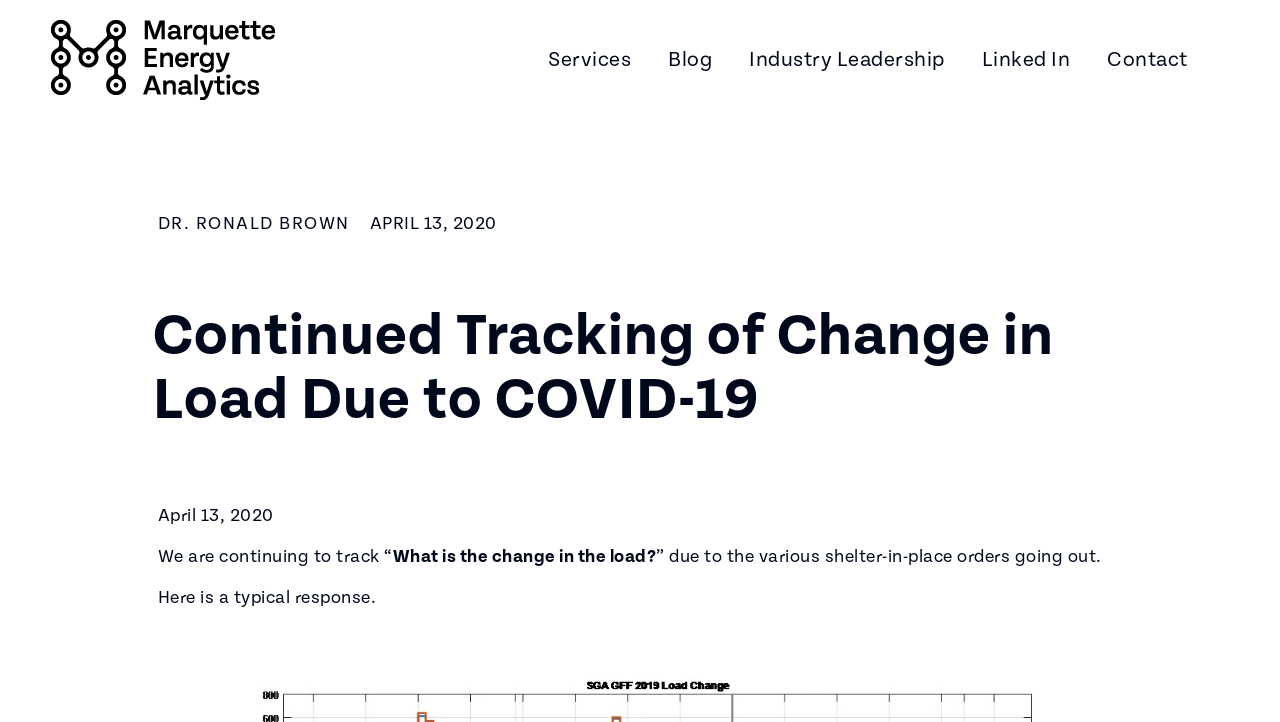Reply to the question with a single word or phrase:
What is the company's name?

Marquette Energy Analytics